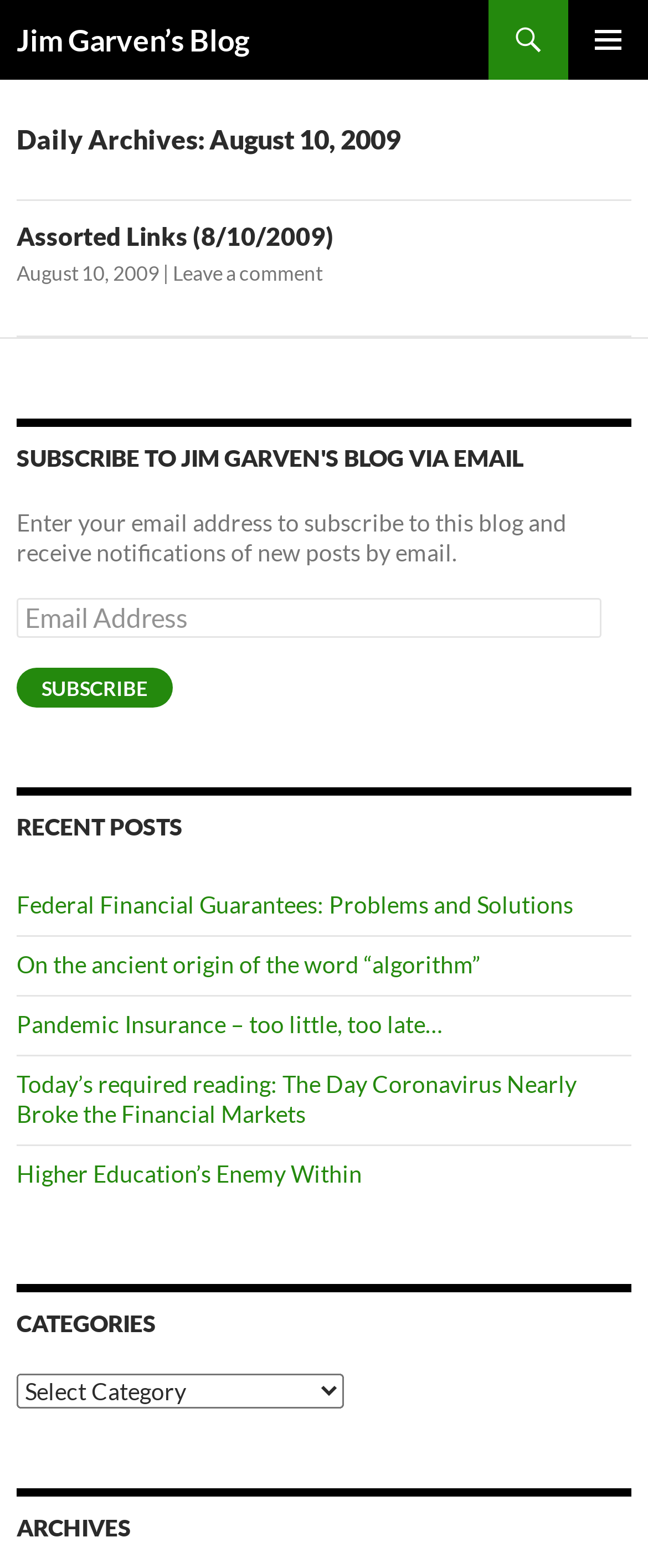Please identify the bounding box coordinates of the clickable area that will allow you to execute the instruction: "Click the Assorted Links post".

[0.026, 0.141, 0.515, 0.16]